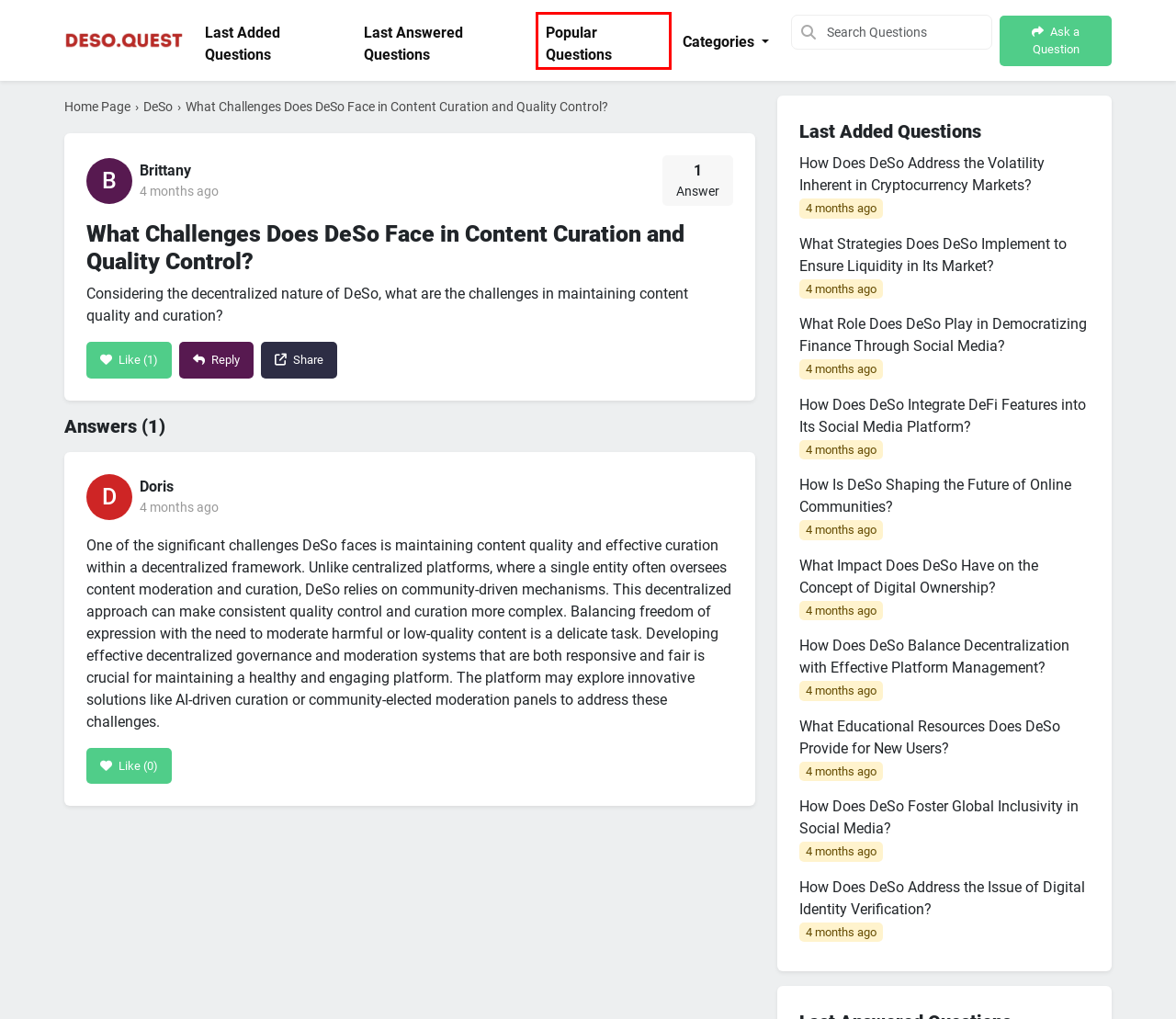You are given a webpage screenshot where a red bounding box highlights an element. Determine the most fitting webpage description for the new page that loads after clicking the element within the red bounding box. Here are the candidates:
A. How Does DeSo Address the Volatility Inherent in Cryptocurrency Markets? › DeSo Quest
B. How Is DeSo Shaping the Future of Online Communities? › DeSo Quest
C. What Impact Does DeSo Have on the Concept of Digital Ownership? › DeSo Quest
D. Popular Questions › DeSo Quest
E. What Role Does DeSo Play in Democratizing Finance Through Social Media? › DeSo Quest
F. How Does DeSo Address the Issue of Digital Identity Verification? › DeSo Quest
G. Last Added Questions › DeSo Quest
H. What Strategies Does DeSo Implement to Ensure Liquidity in Its Market? › DeSo Quest

D